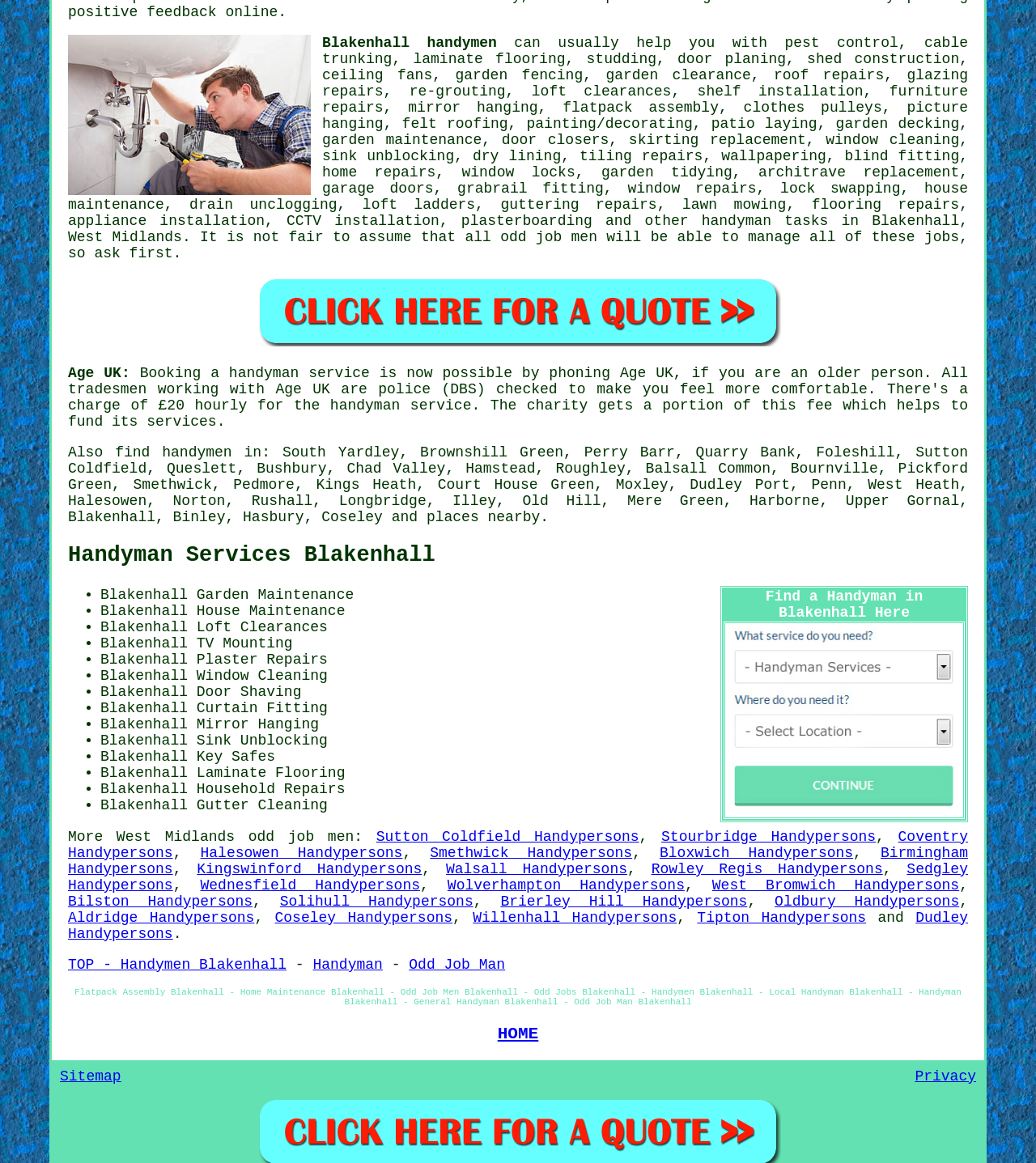What is the purpose of Age UK in this context?
Based on the visual content, answer with a single word or a brief phrase.

To fund its services